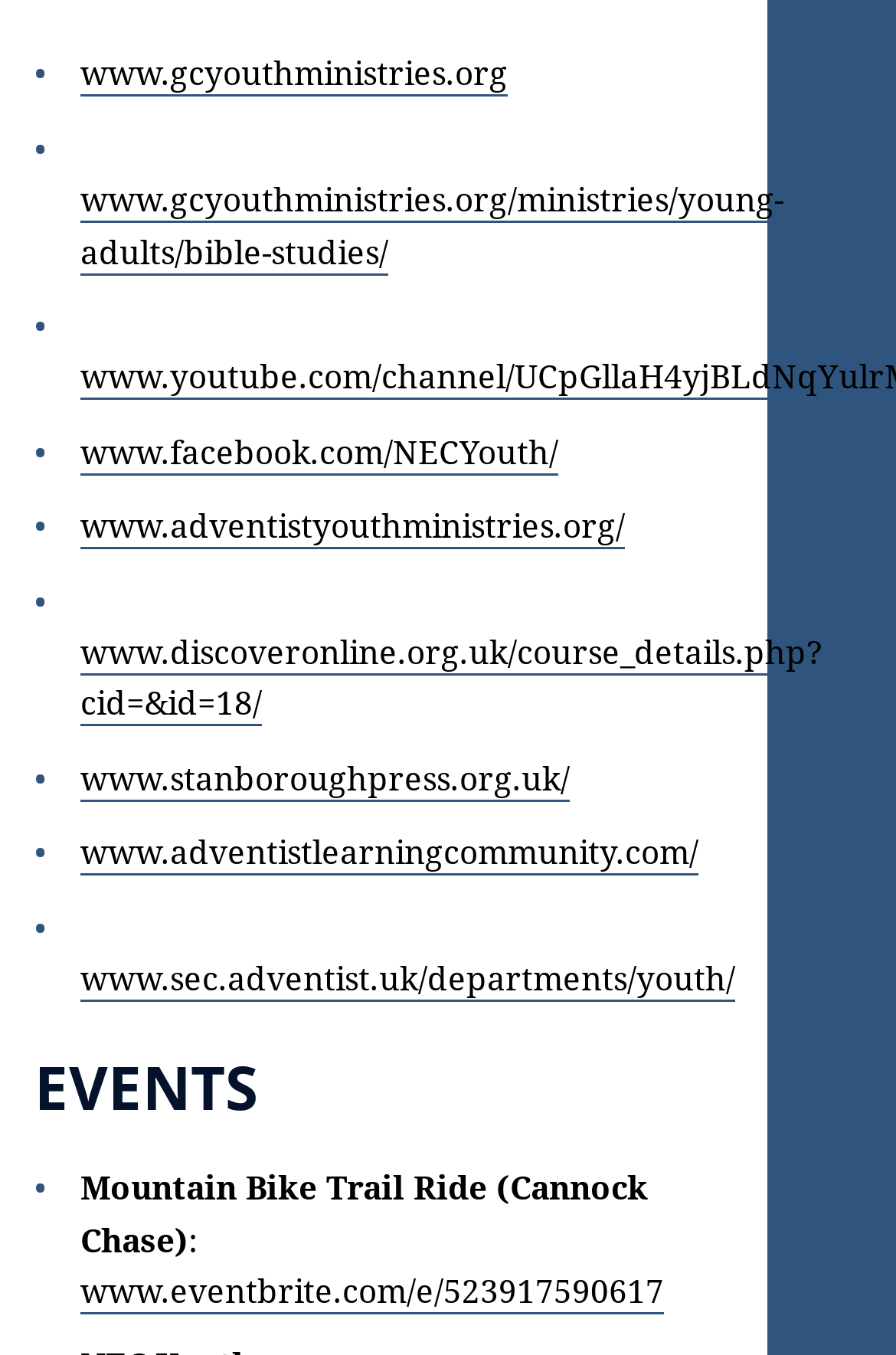How many links are on the webpage?
Answer with a single word or phrase by referring to the visual content.

8